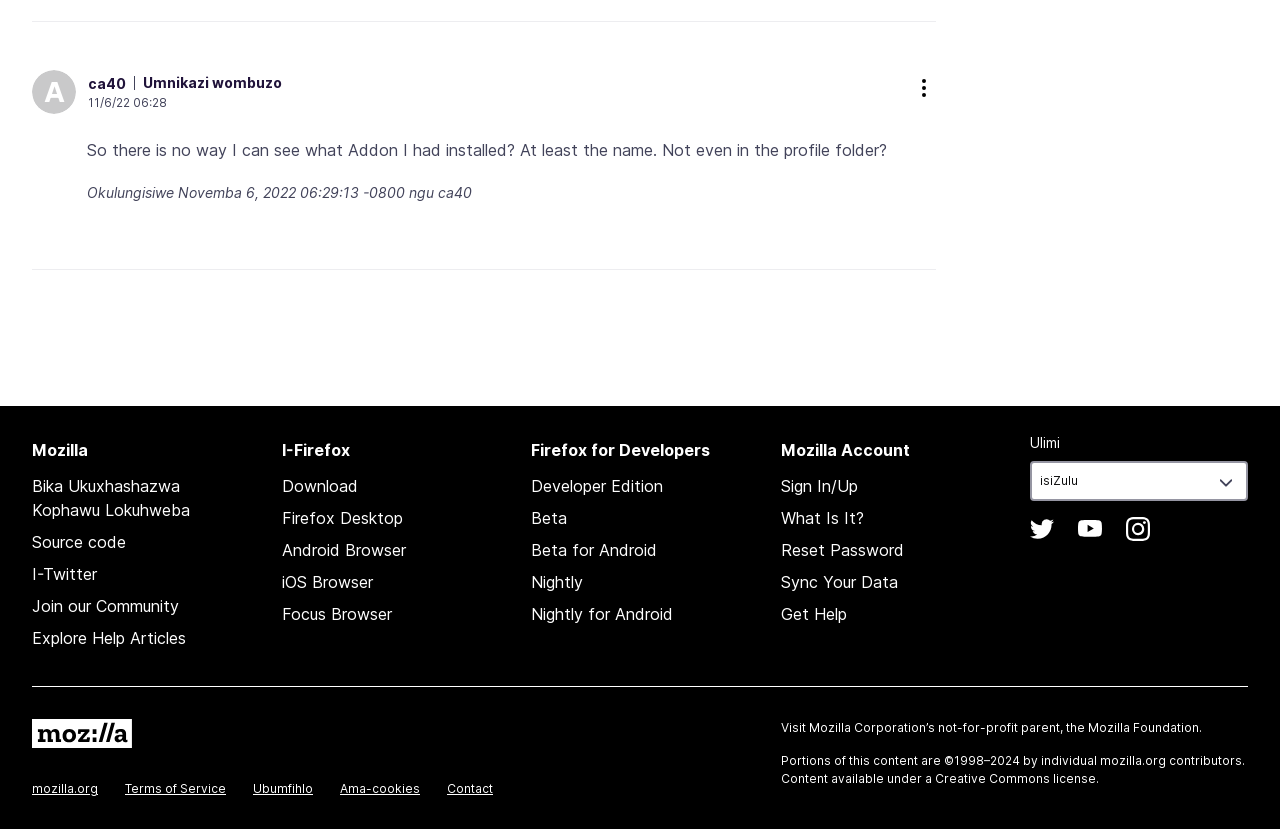What is the name of the browser mentioned in the webpage?
Utilize the information in the image to give a detailed answer to the question.

I found the name 'Firefox' mentioned multiple times on the webpage, including in the headings 'I-Firefox' and 'Firefox for Developers', as well as in the links 'Firefox Desktop', 'Android Browser', and 'iOS Browser'.